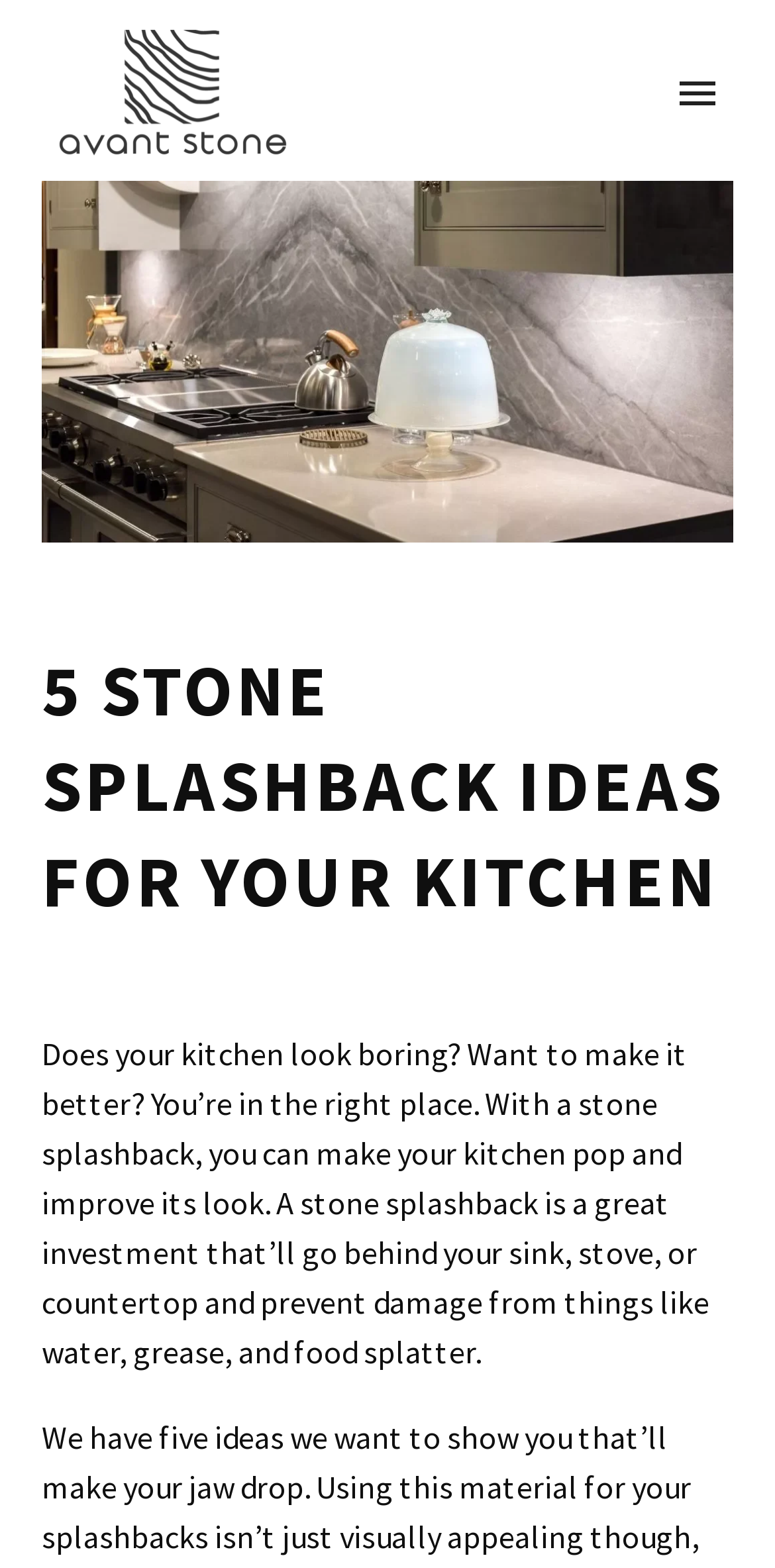Identify the bounding box coordinates of the section that should be clicked to achieve the task described: "View the clearance section".

[0.056, 0.402, 0.944, 0.468]